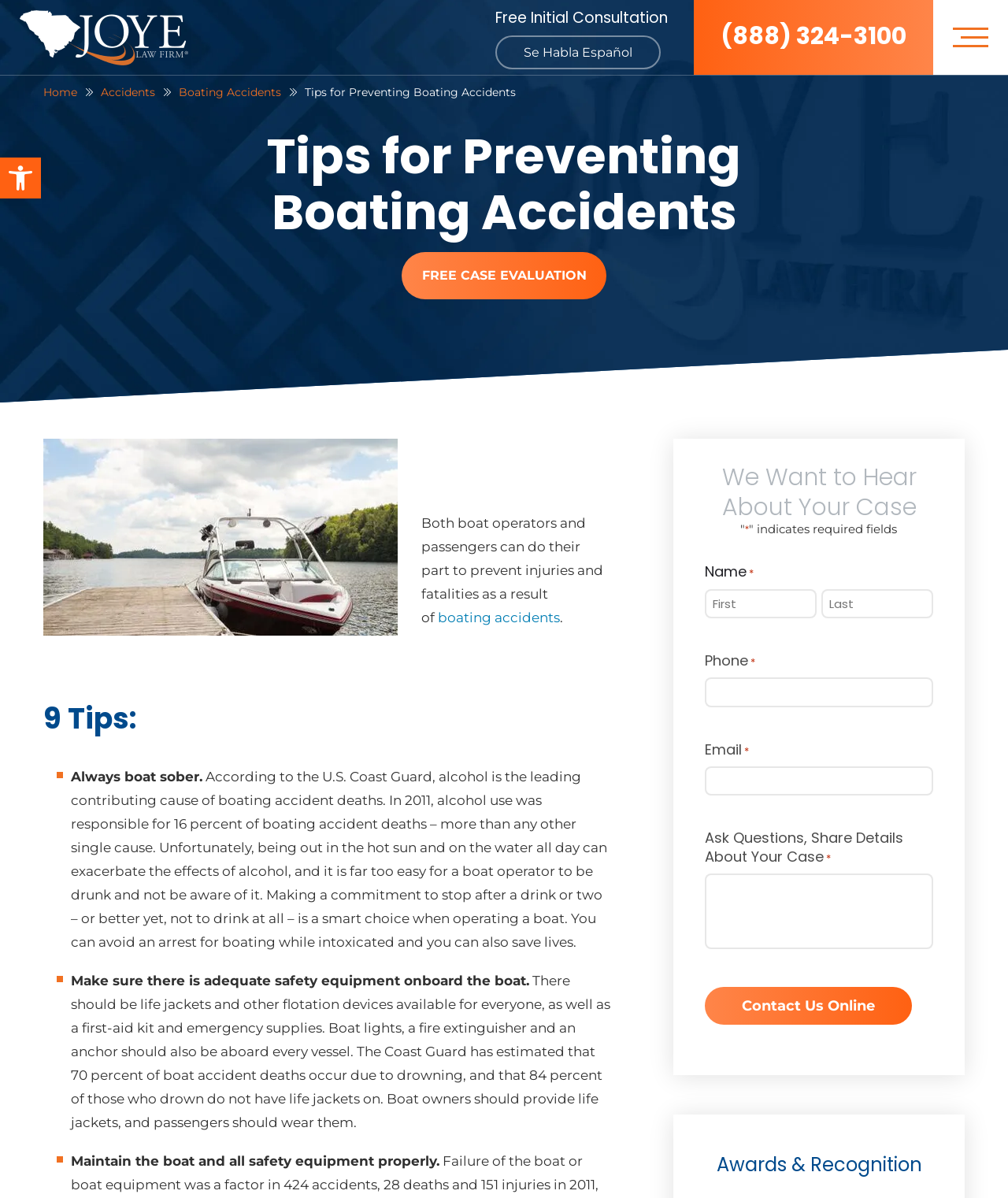Carefully observe the image and respond to the question with a detailed answer:
What is the language spoken by the law firm?

The law firm speaks Spanish, as indicated by the link 'Se Habla Español' at the top right corner of the webpage, which translates to 'We speak Spanish'.